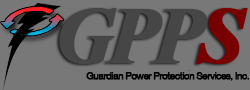What is the font style of 'GPPS' in the logo?
Answer the question with just one word or phrase using the image.

Bold